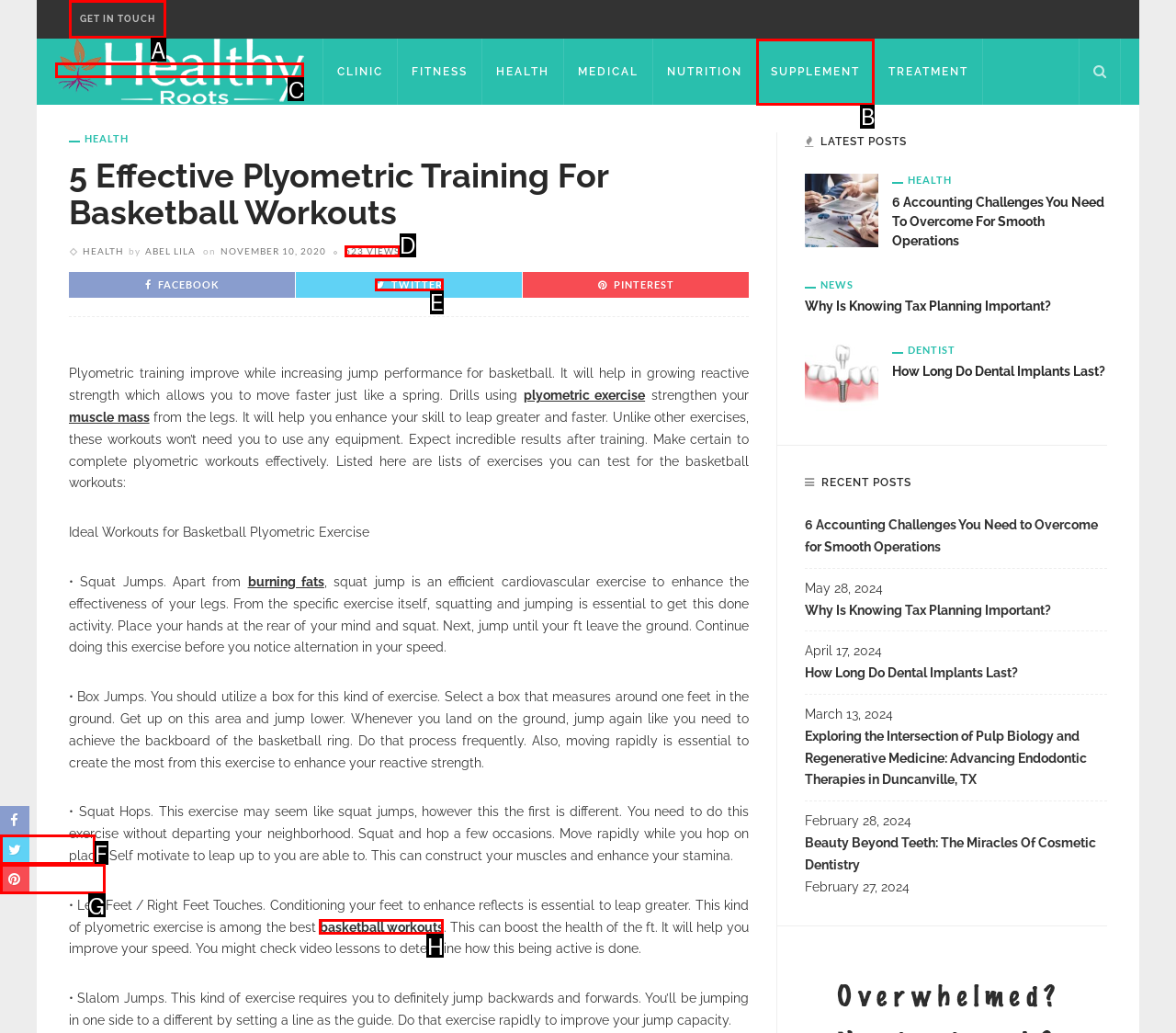Select the correct option from the given choices to perform this task: Click on GET IN TOUCH. Provide the letter of that option.

A